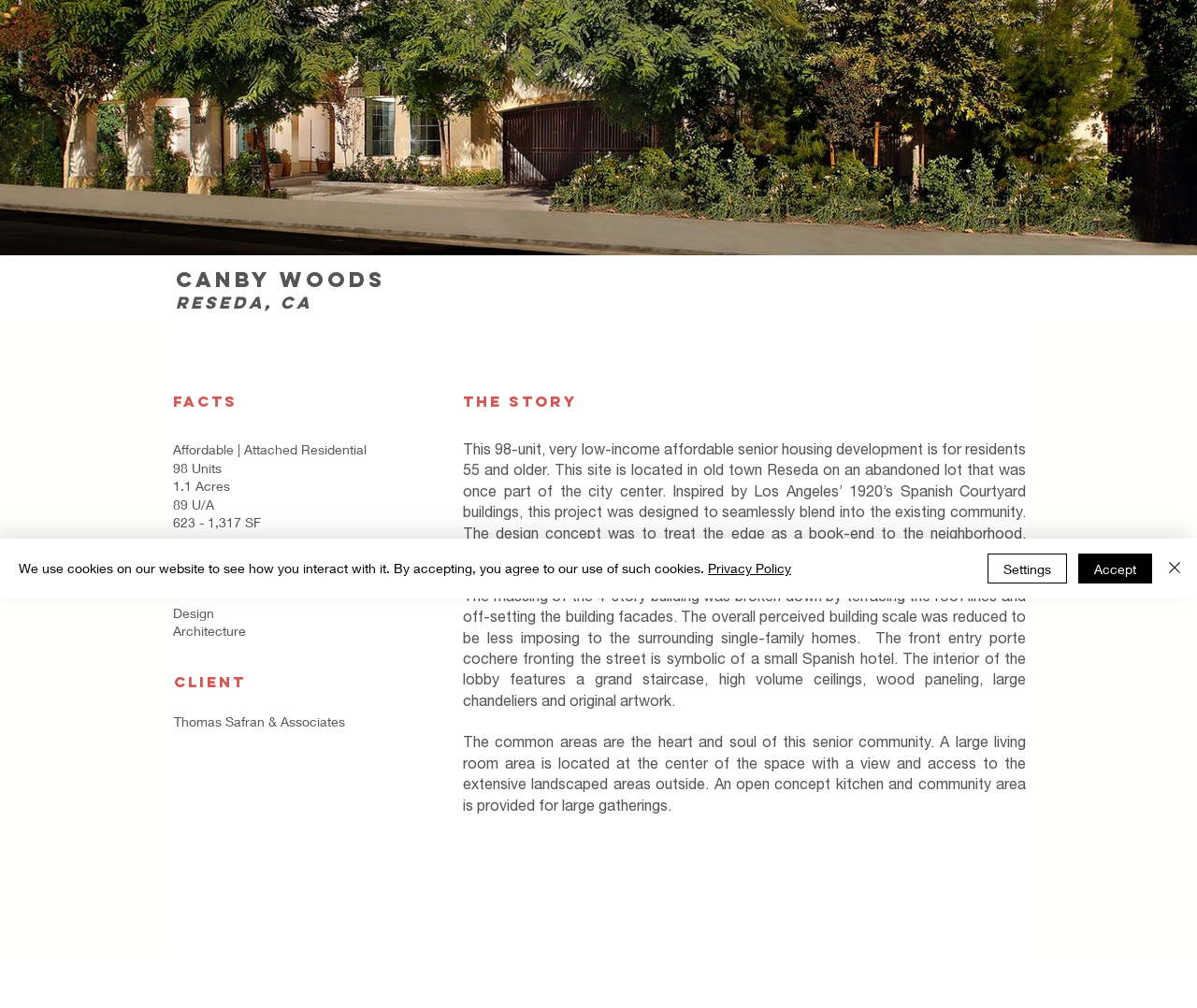For the following element description, predict the bounding box coordinates in the format (top-left x, top-left y, bottom-right x, bottom-right y). All values should be floating point numbers between 0 and 1. Description: aria-label="Close"

[0.972, 0.549, 0.991, 0.579]